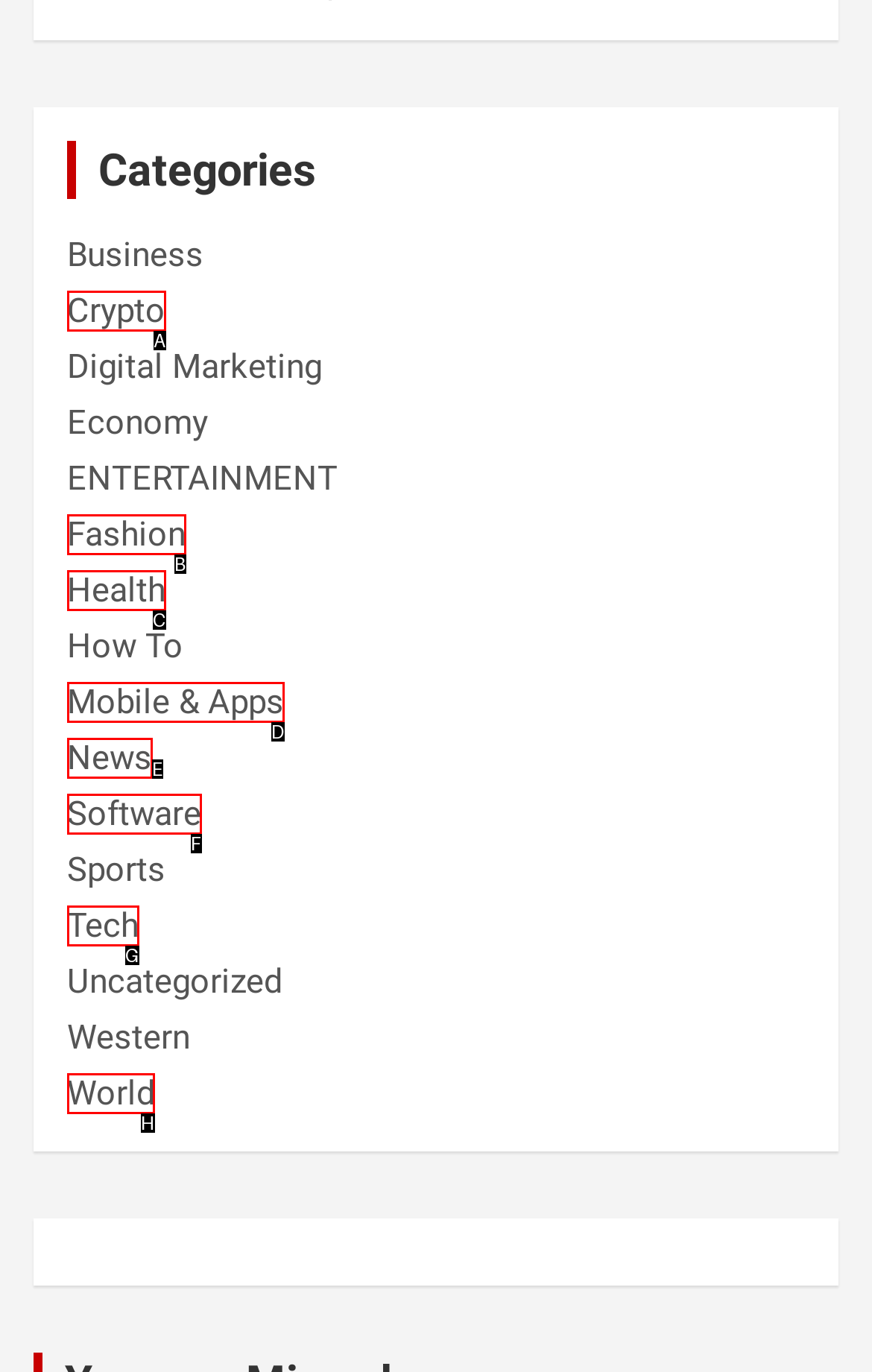Select the option that corresponds to the description: Wagering Ideas …
Respond with the letter of the matching choice from the options provided.

None